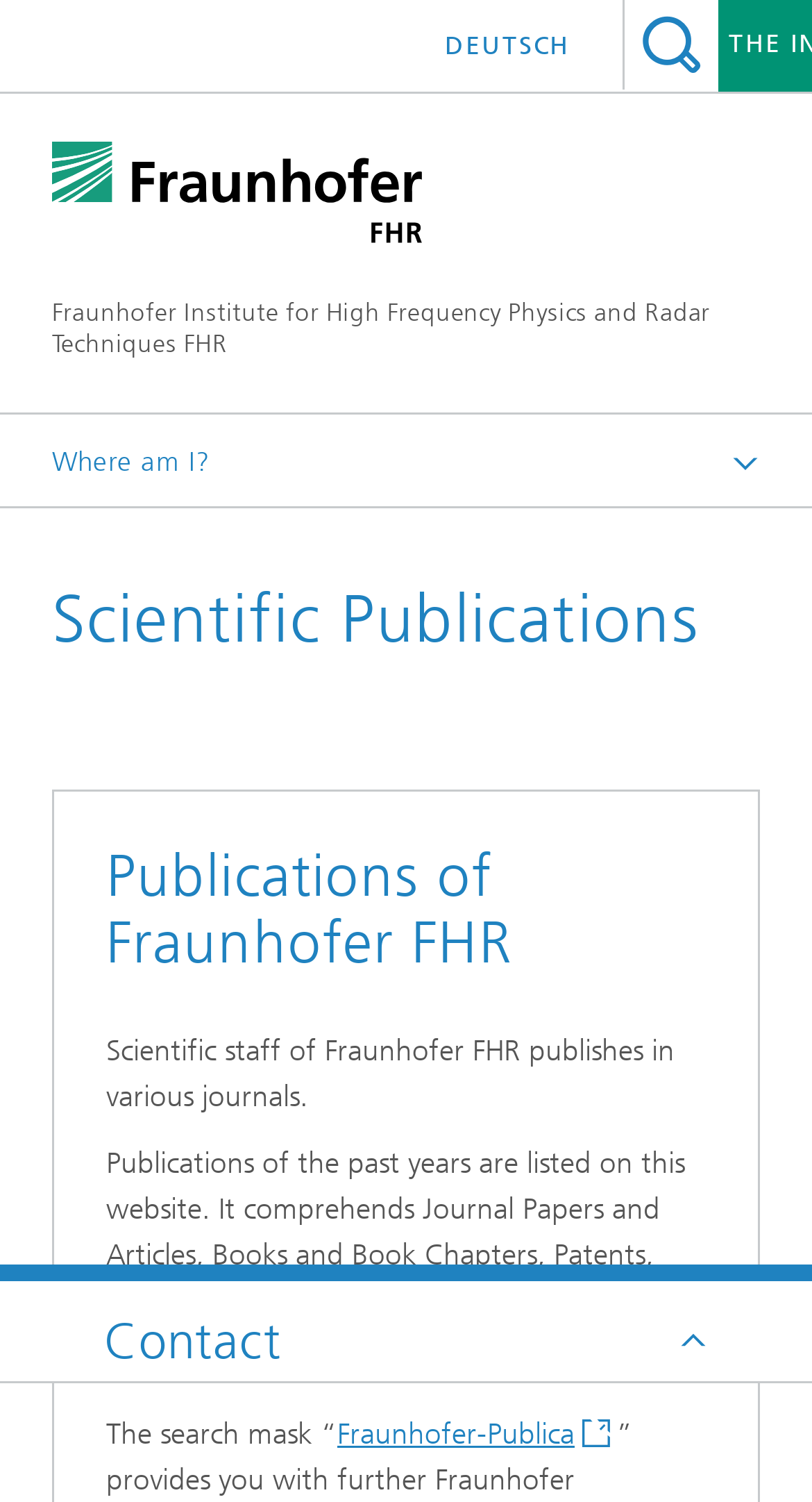Identify the bounding box coordinates for the UI element described as: "The Institute". The coordinates should be provided as four floats between 0 and 1: [left, top, right, bottom].

[0.192, 0.374, 0.384, 0.394]